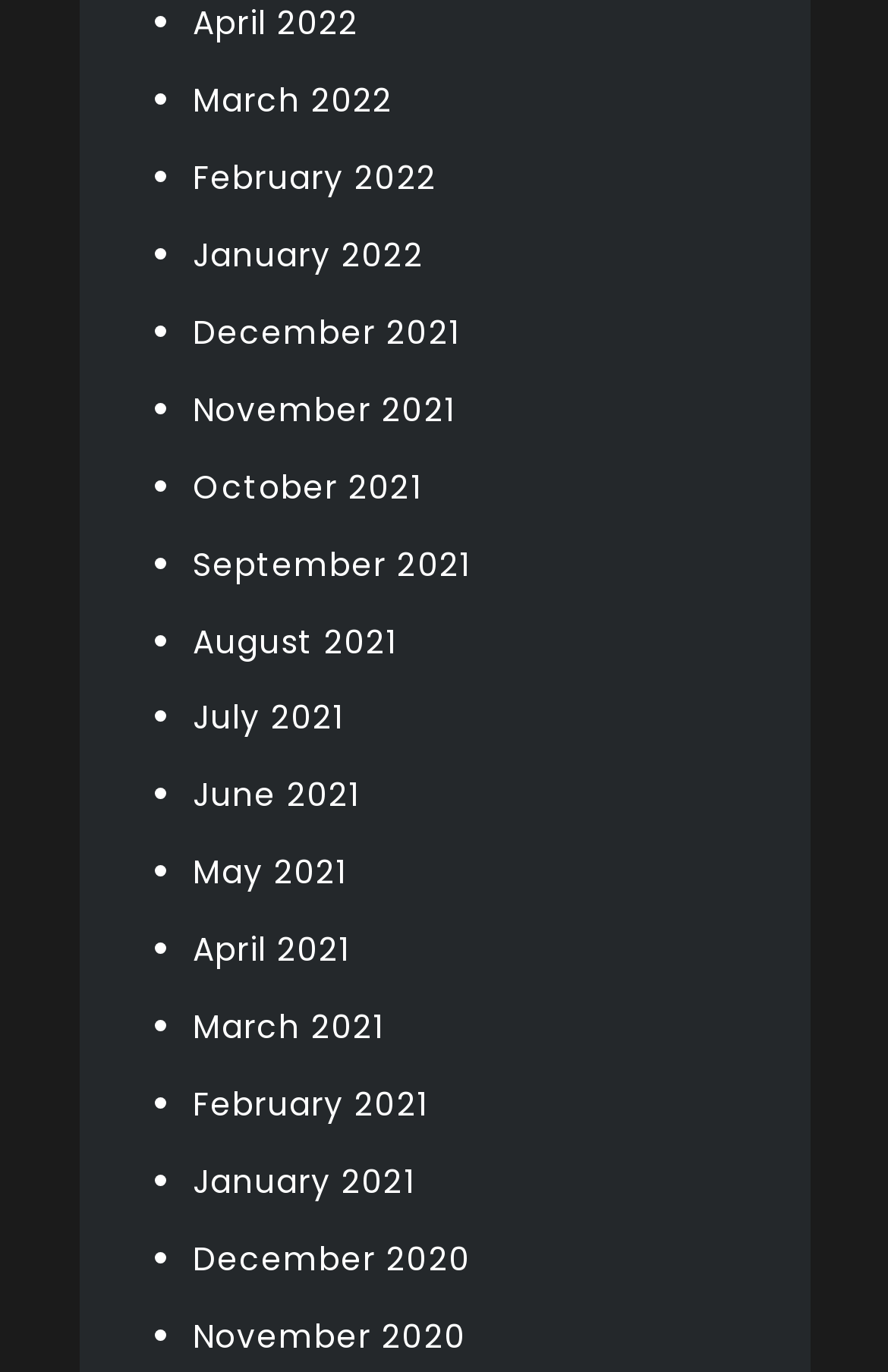Can you provide the bounding box coordinates for the element that should be clicked to implement the instruction: "View April 2022"?

[0.217, 0.001, 0.404, 0.034]